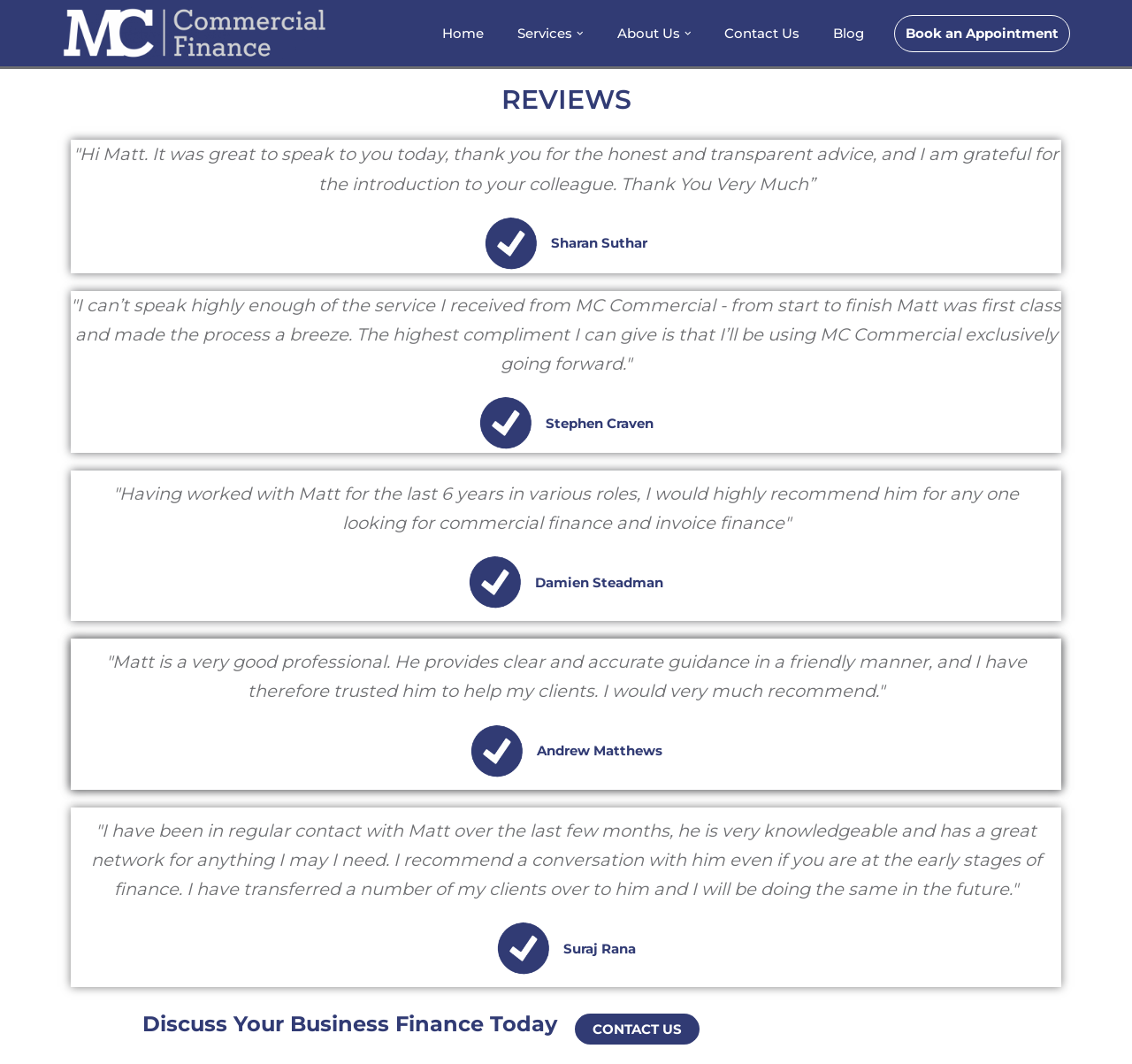Find the coordinates for the bounding box of the element with this description: "Services".

[0.457, 0.021, 0.505, 0.042]